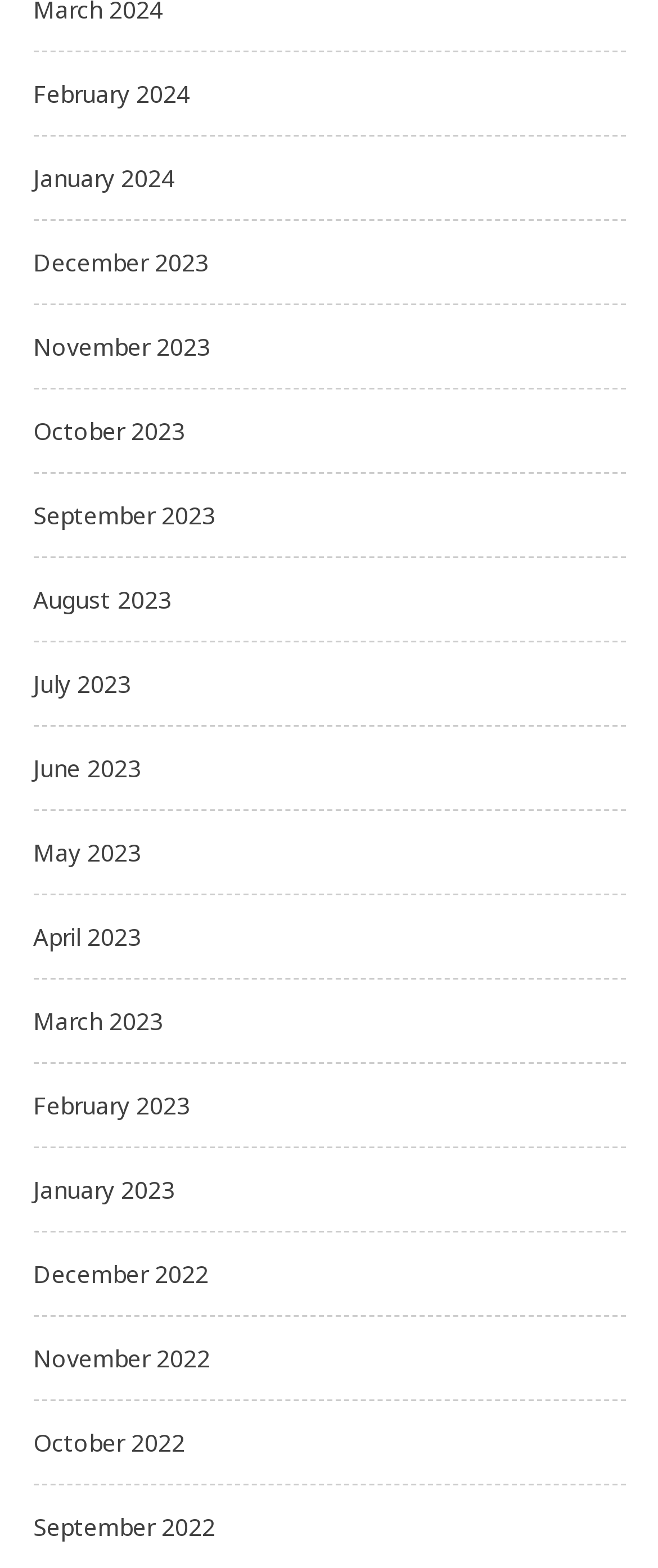Please give a succinct answer to the question in one word or phrase:
What is the latest month listed in 2024?

February 2024